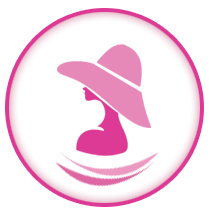Based on the visual content of the image, answer the question thoroughly: What surrounds the figure in the logo?

According to the caption, the figure of the woman is surrounded by soft, swirling lines that add a sense of movement and grace to the overall design, enhancing its appeal.